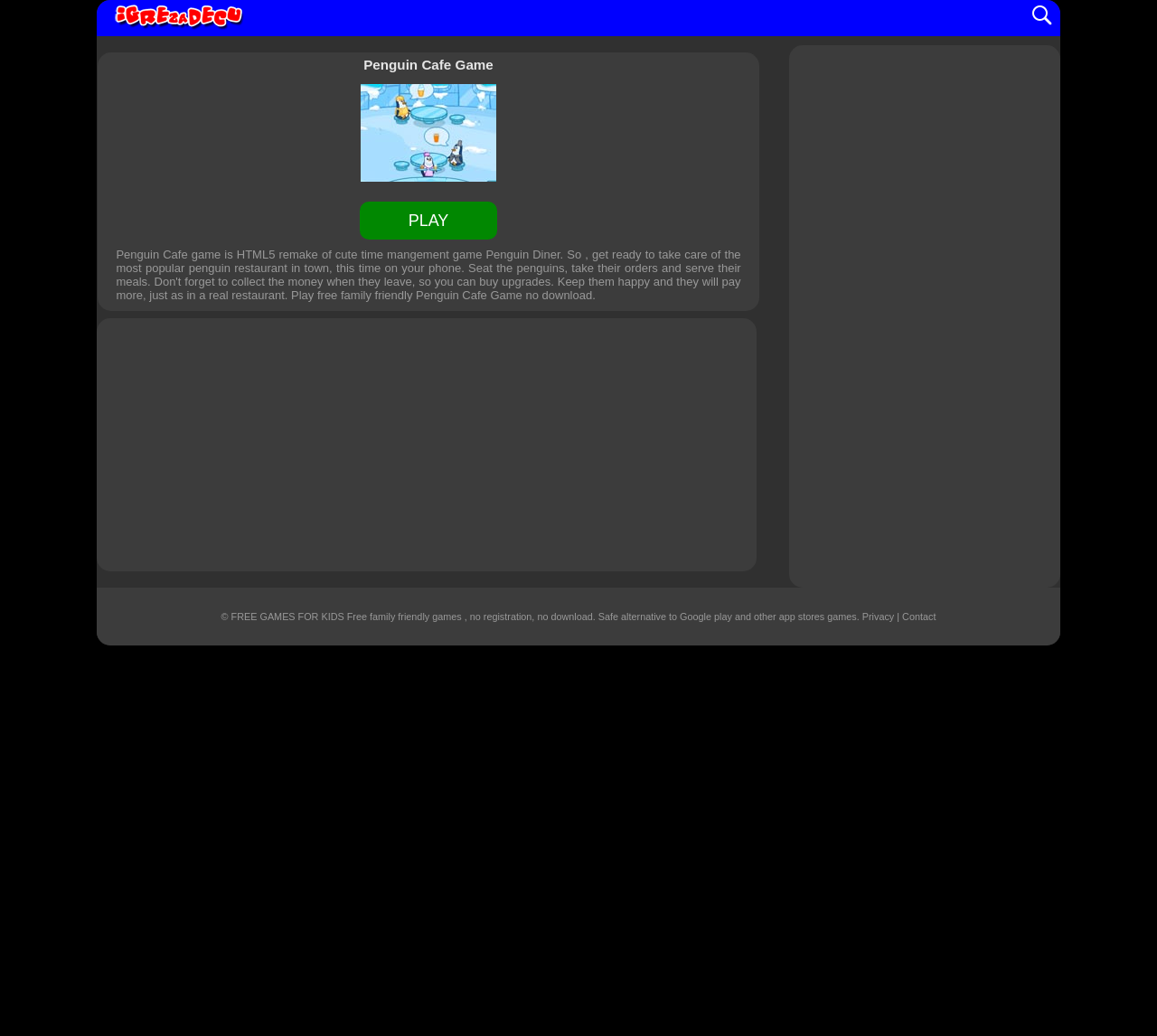Specify the bounding box coordinates of the region I need to click to perform the following instruction: "Visit family friendly games". The coordinates must be four float numbers in the range of 0 to 1, i.e., [left, top, right, bottom].

[0.32, 0.59, 0.401, 0.6]